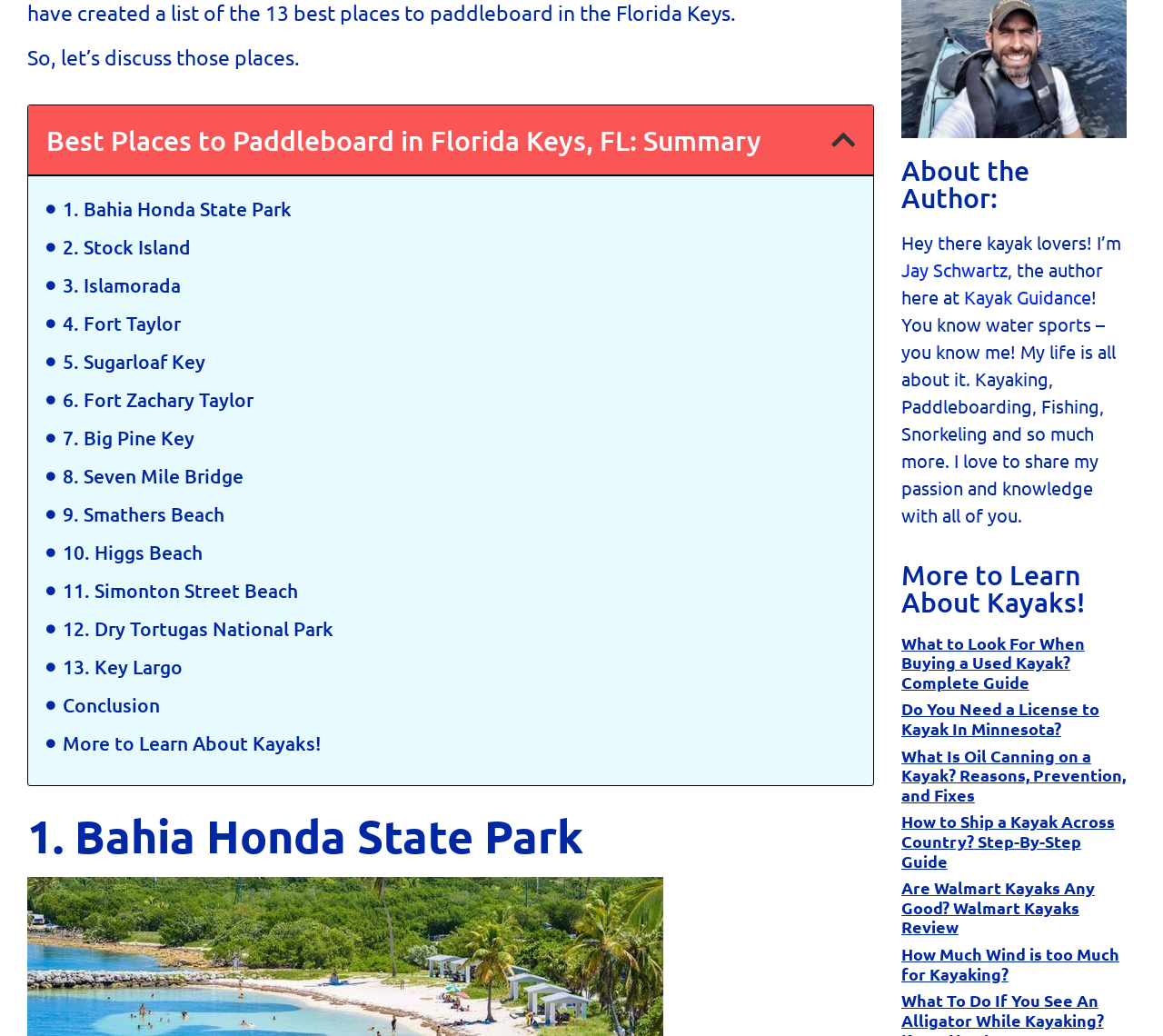Please find the bounding box for the following UI element description. Provide the coordinates in (top-left x, top-left y, bottom-right x, bottom-right y) format, with values between 0 and 1: 4.	Fort Taylor

[0.054, 0.298, 0.155, 0.326]